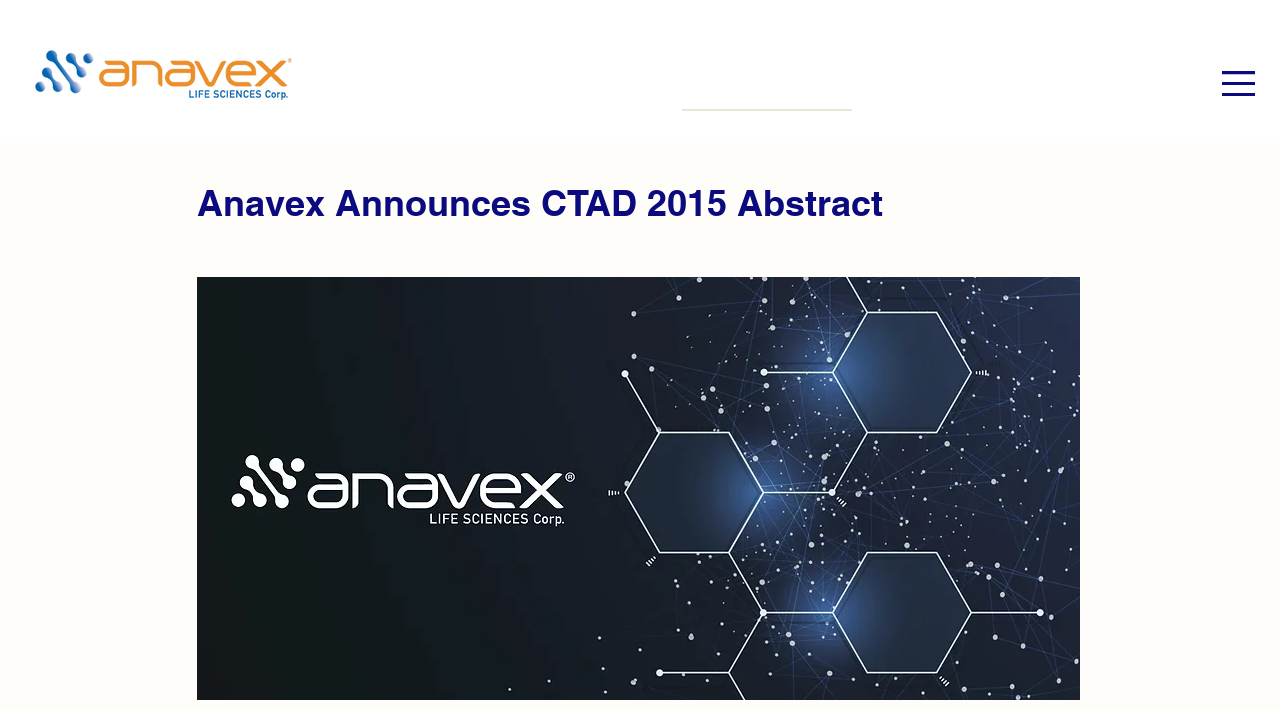Produce an elaborate caption capturing the essence of the webpage.

The webpage appears to be an announcement page from Anavex, a biotech company. At the top-right corner, there is a button. On the top-left corner, there is a link to a new website, accompanied by a small image. Below the link, there is a search bar with a magnifying glass icon on the right side. The search bar is positioned roughly in the middle of the page, horizontally.

The main content of the page is headed by a title, "Anavex Announces CTAD 2015 Abstract", which is placed below the search bar. Below the title, there is a large image that takes up most of the page's width, stretching from the left edge to the right edge. The image is likely a banner or a promotional graphic related to the announcement.

There are no visible paragraphs of text on the page, but the presence of a search bar and a button suggests that the page may have interactive elements or lead to further content.